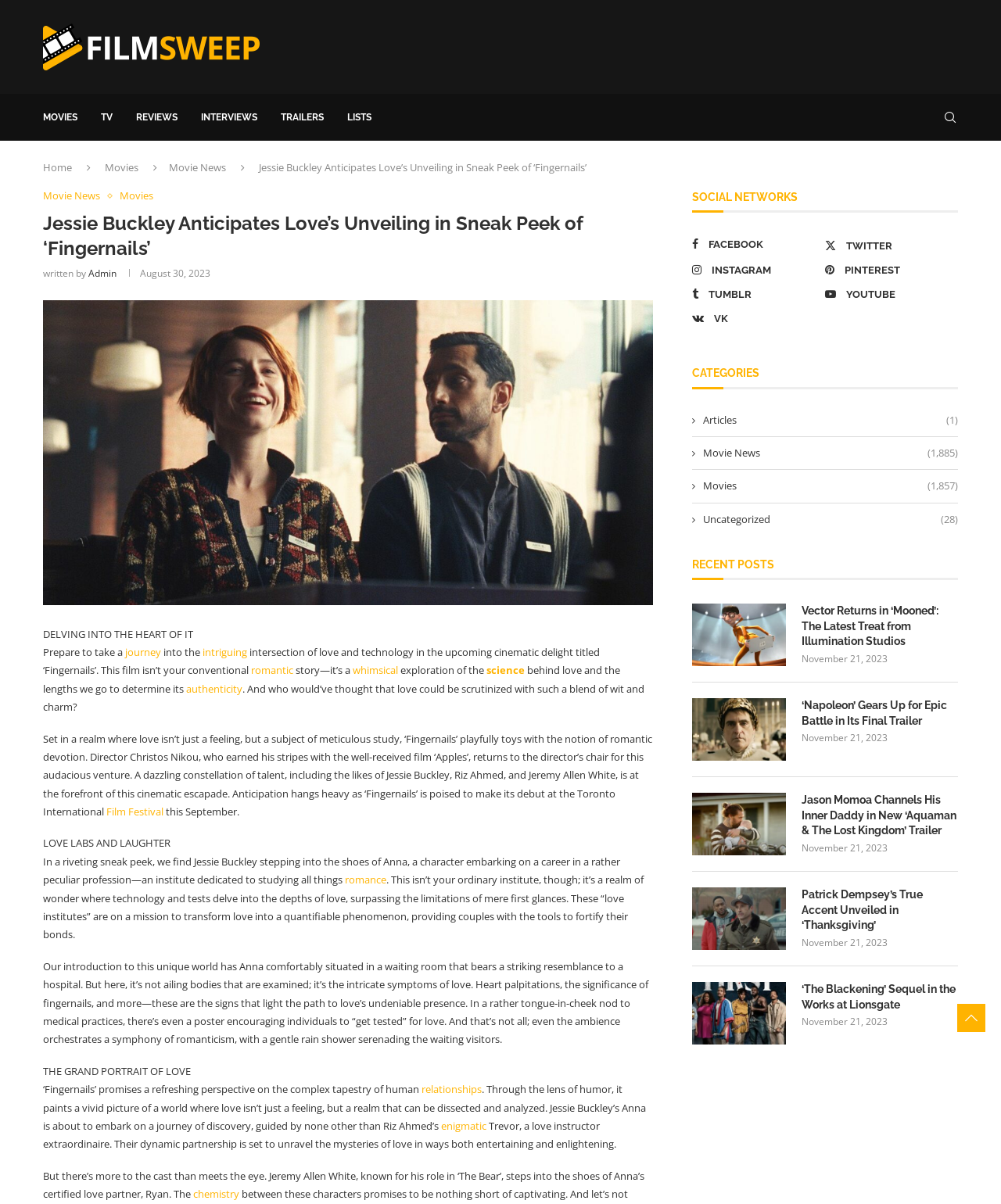Predict the bounding box coordinates of the area that should be clicked to accomplish the following instruction: "Search for something". The bounding box coordinates should consist of four float numbers between 0 and 1, i.e., [left, top, right, bottom].

[0.941, 0.079, 0.957, 0.116]